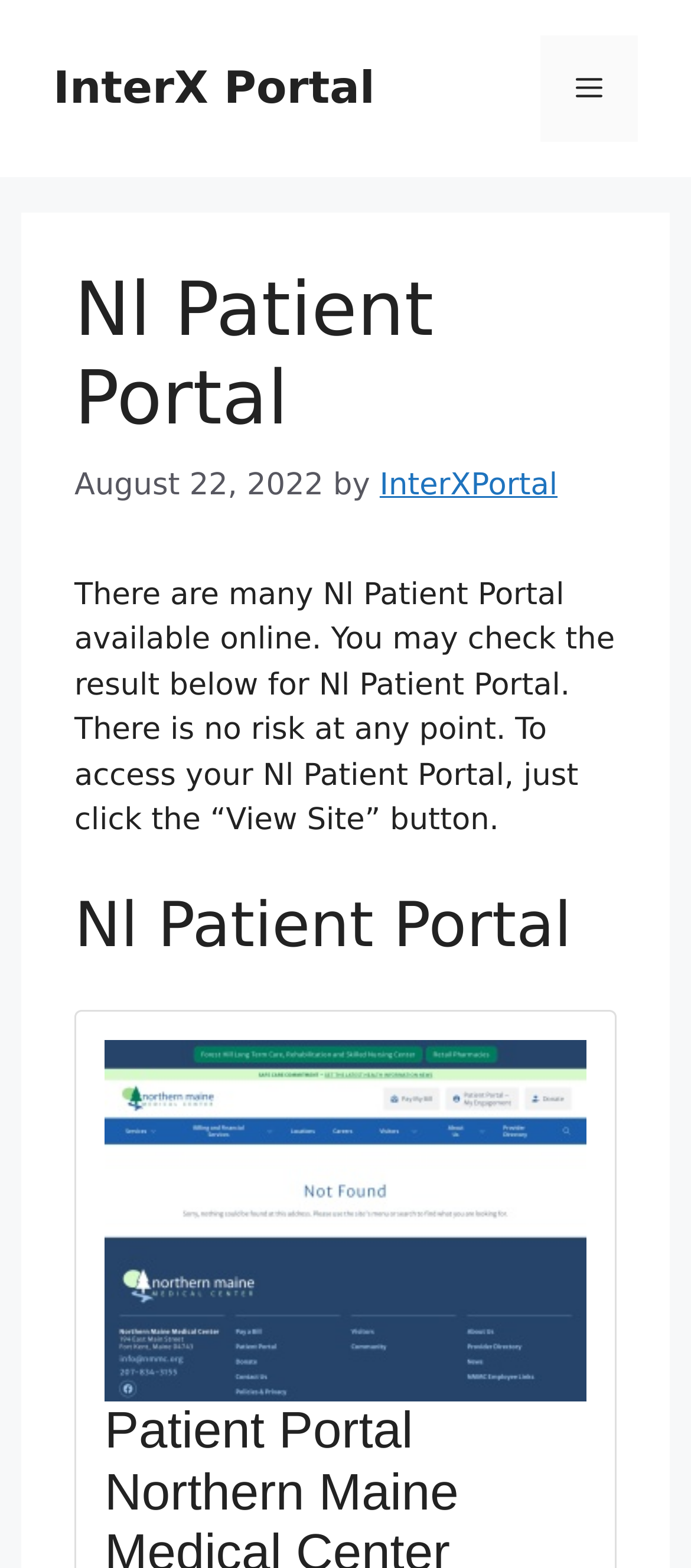What is the image displayed on the webpage? Please answer the question using a single word or phrase based on the image.

Unknown